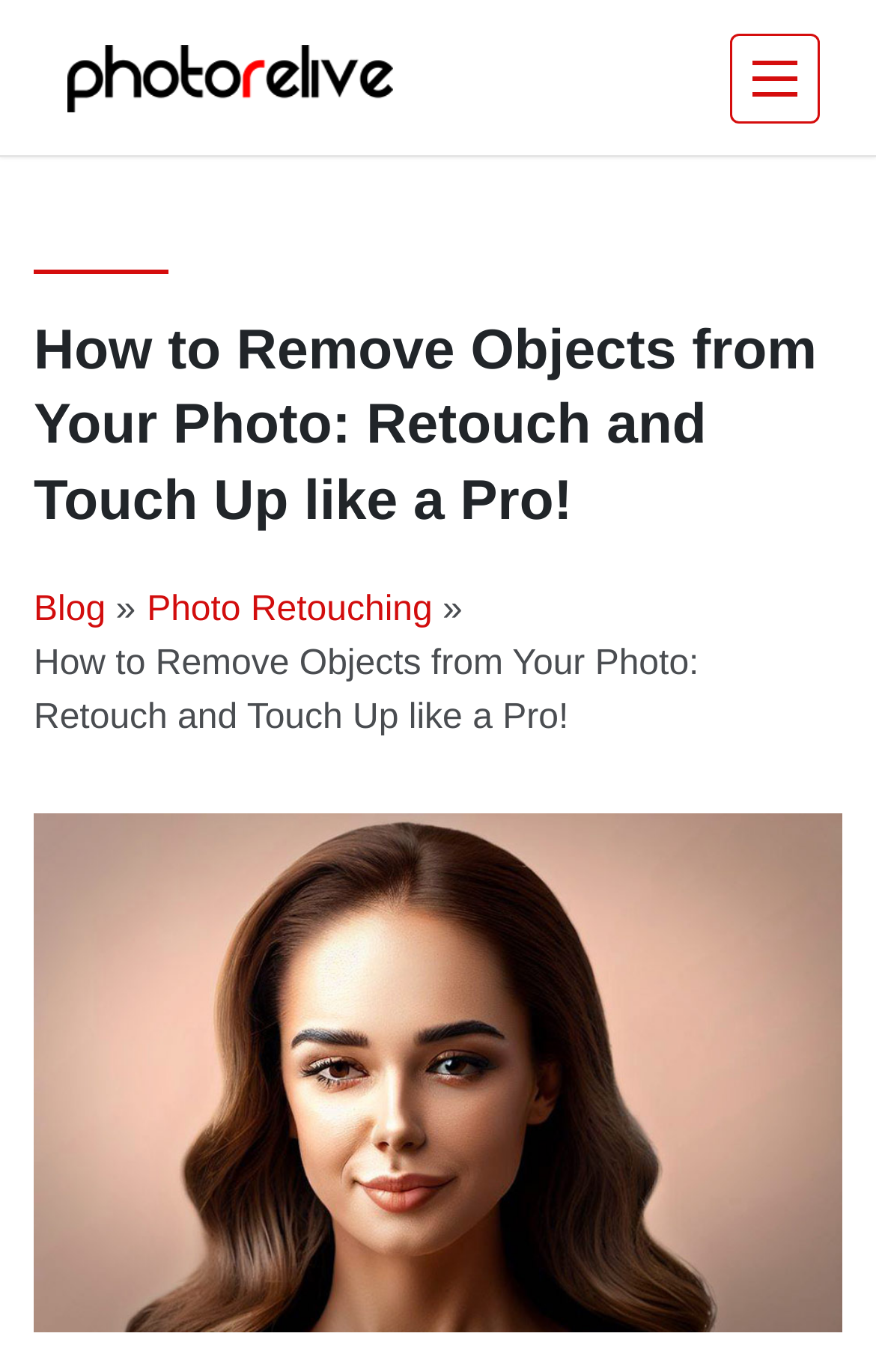Generate the text of the webpage's primary heading.

How to Remove Objects from Your Photo: Retouch and Touch Up like a Pro!